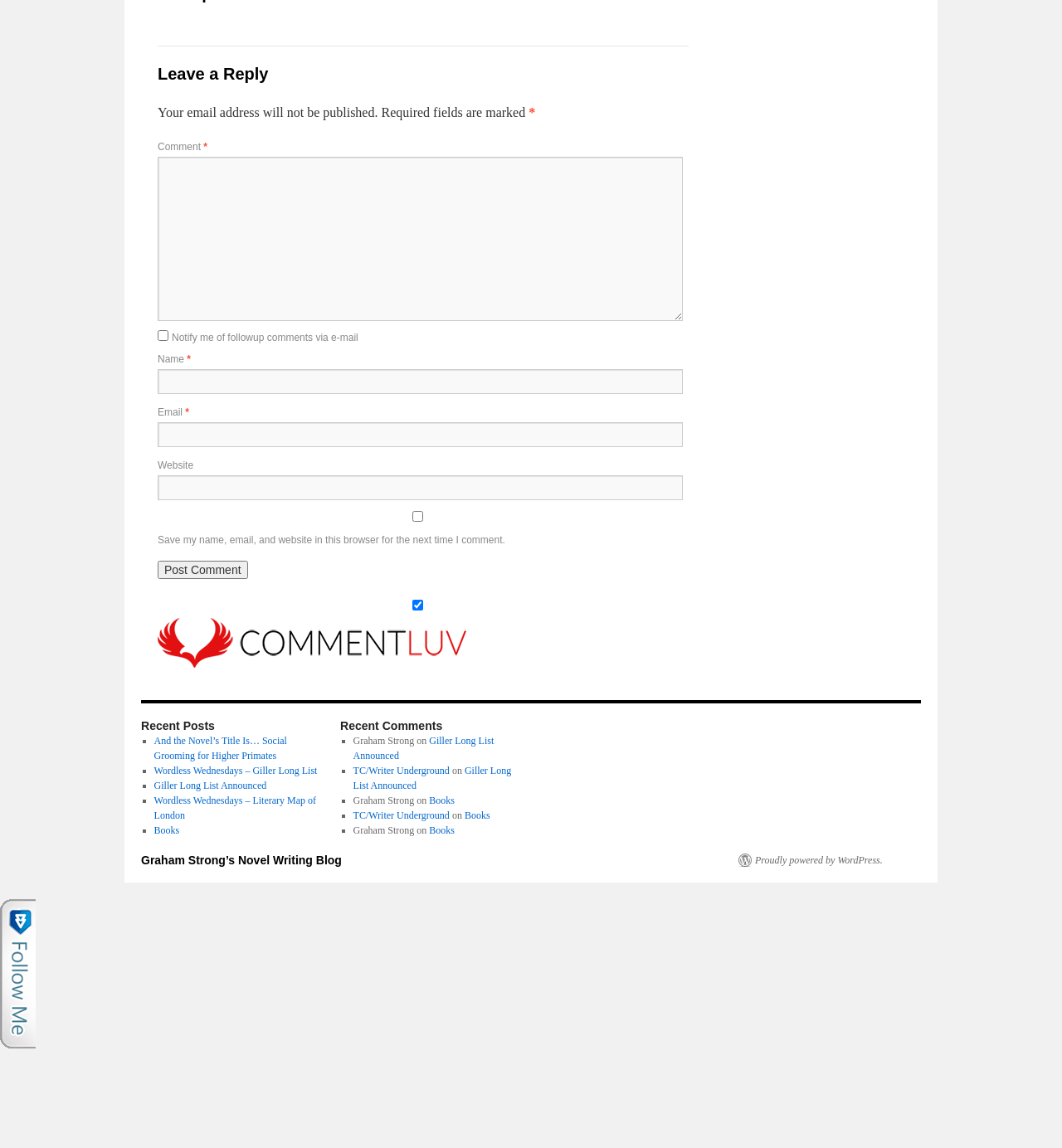What is the purpose of the checkbox 'Save my name, email, and website in this browser for the next time I comment'?
By examining the image, provide a one-word or phrase answer.

To save user information